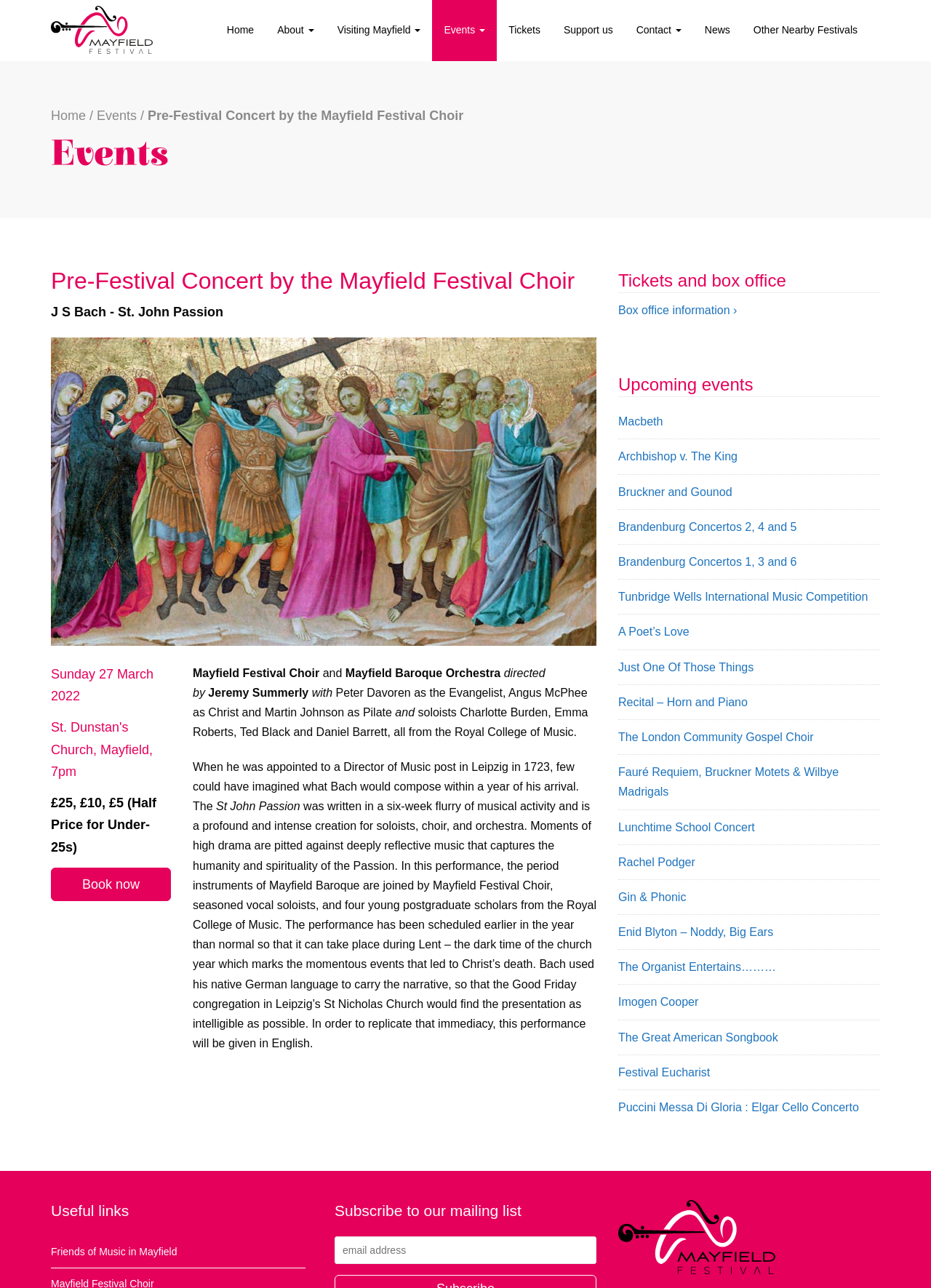Specify the bounding box coordinates of the area to click in order to follow the given instruction: "View the 'Puppet Pals: School Edition' app details."

None